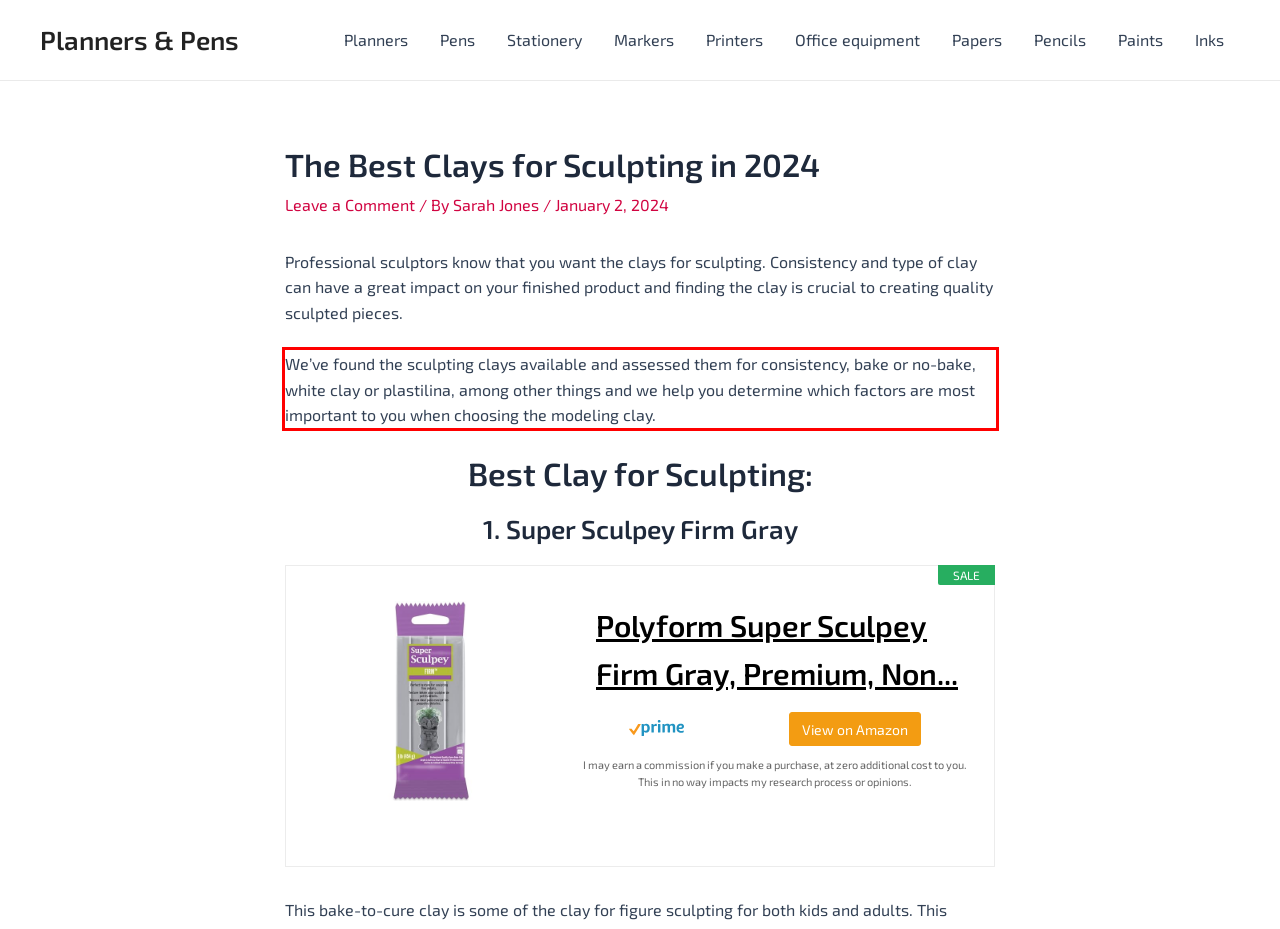Please examine the webpage screenshot containing a red bounding box and use OCR to recognize and output the text inside the red bounding box.

We’ve found the sculpting clays available and assessed them for consistency, bake or no-bake, white clay or plastilina, among other things and we help you determine which factors are most important to you when choosing the modeling clay.